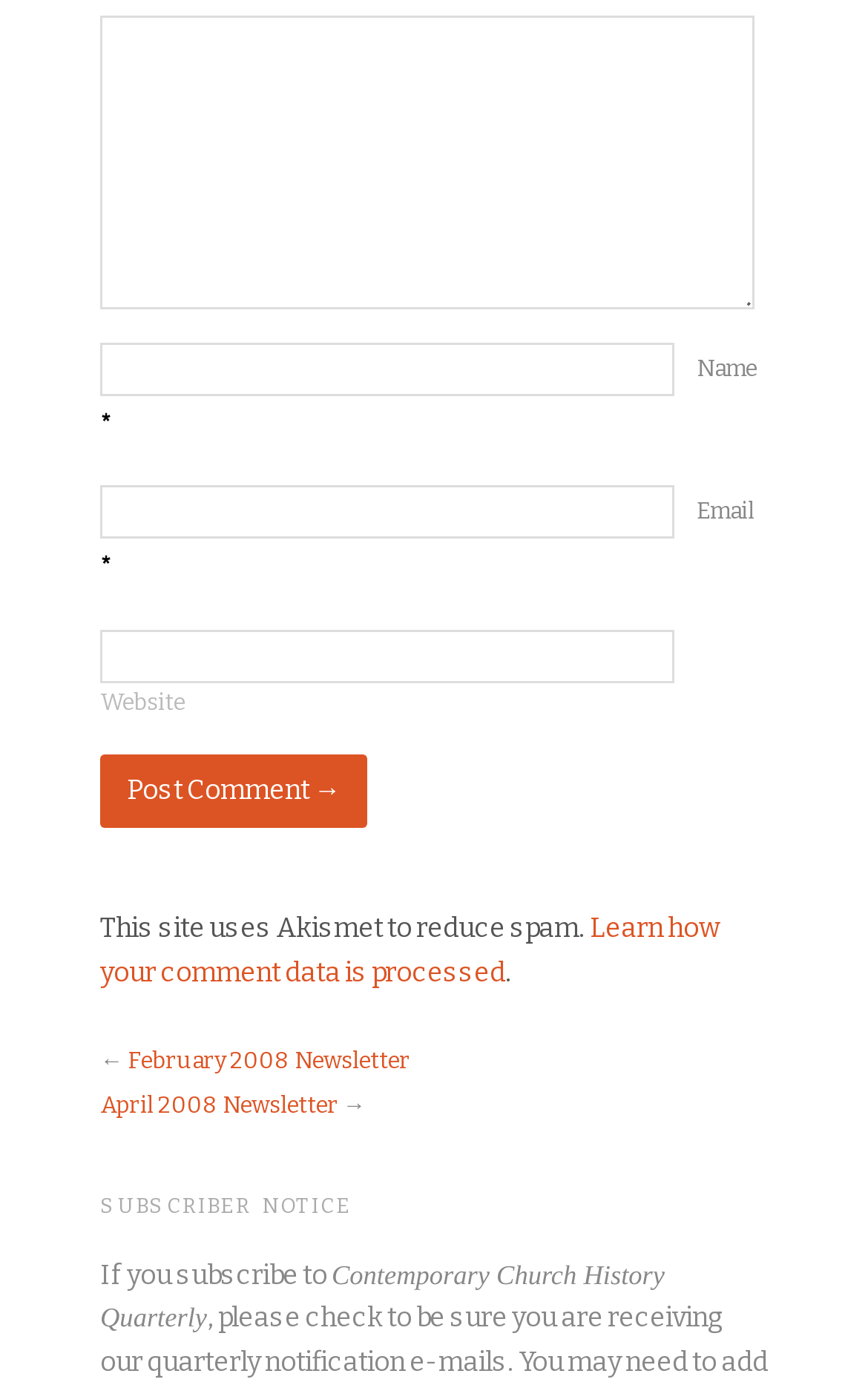Identify the bounding box for the UI element specified in this description: "parent_node: Name * name="author"". The coordinates must be four float numbers between 0 and 1, formatted as [left, top, right, bottom].

[0.115, 0.247, 0.777, 0.286]